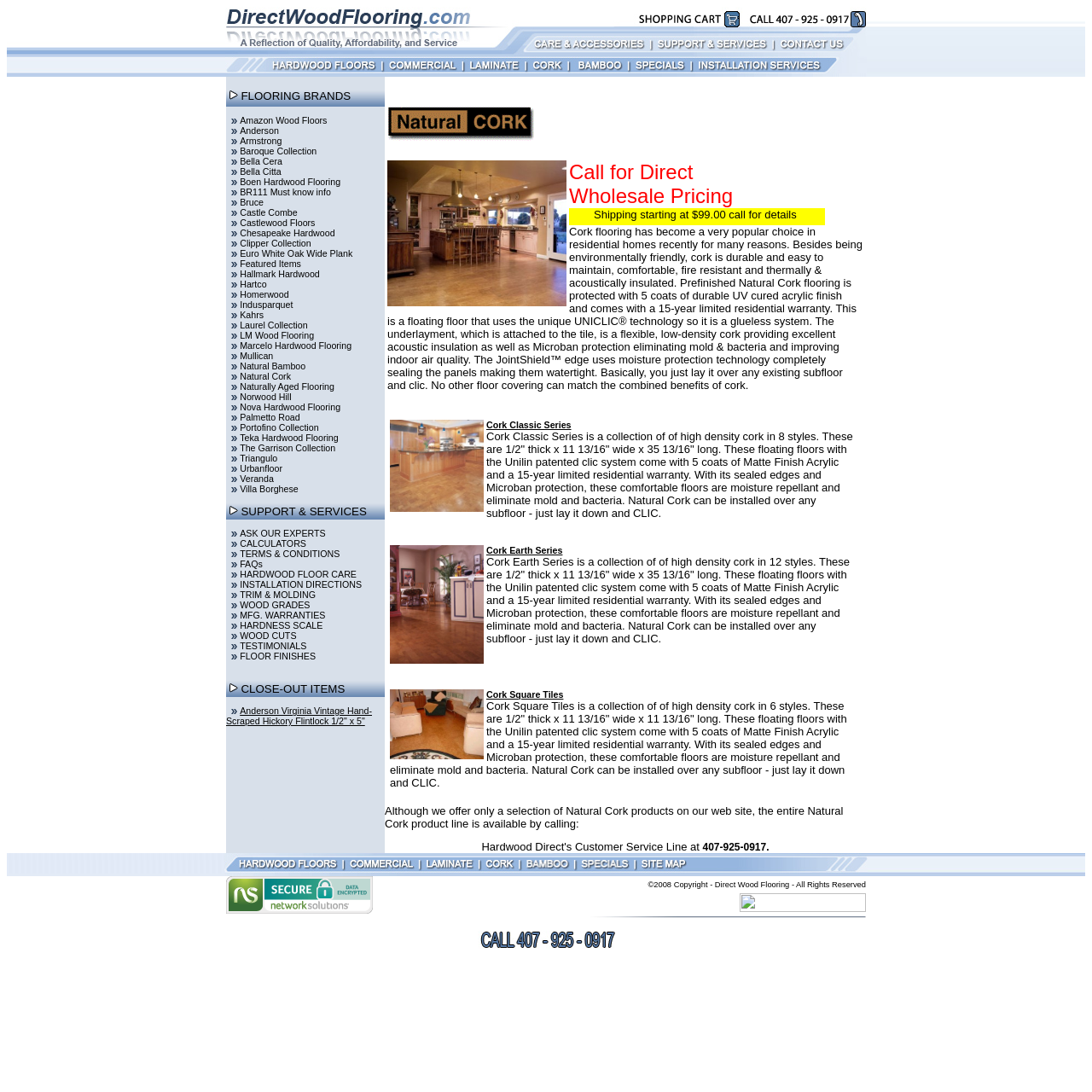Are there any featured items on this webpage?
Refer to the screenshot and respond with a concise word or phrase.

Yes